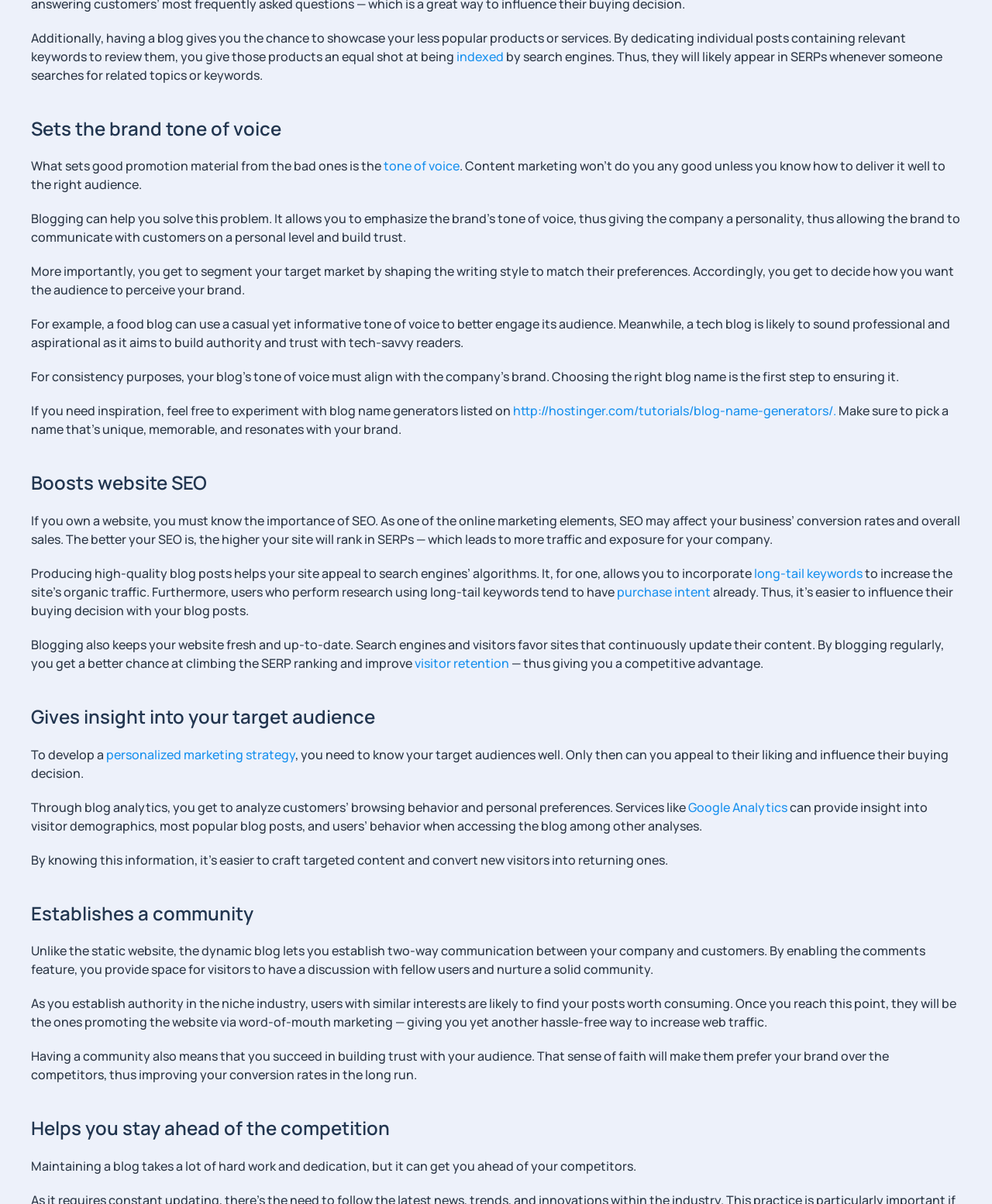What is the benefit of enabling comments on a blog?
Please provide a single word or phrase as your answer based on the image.

Establishes community